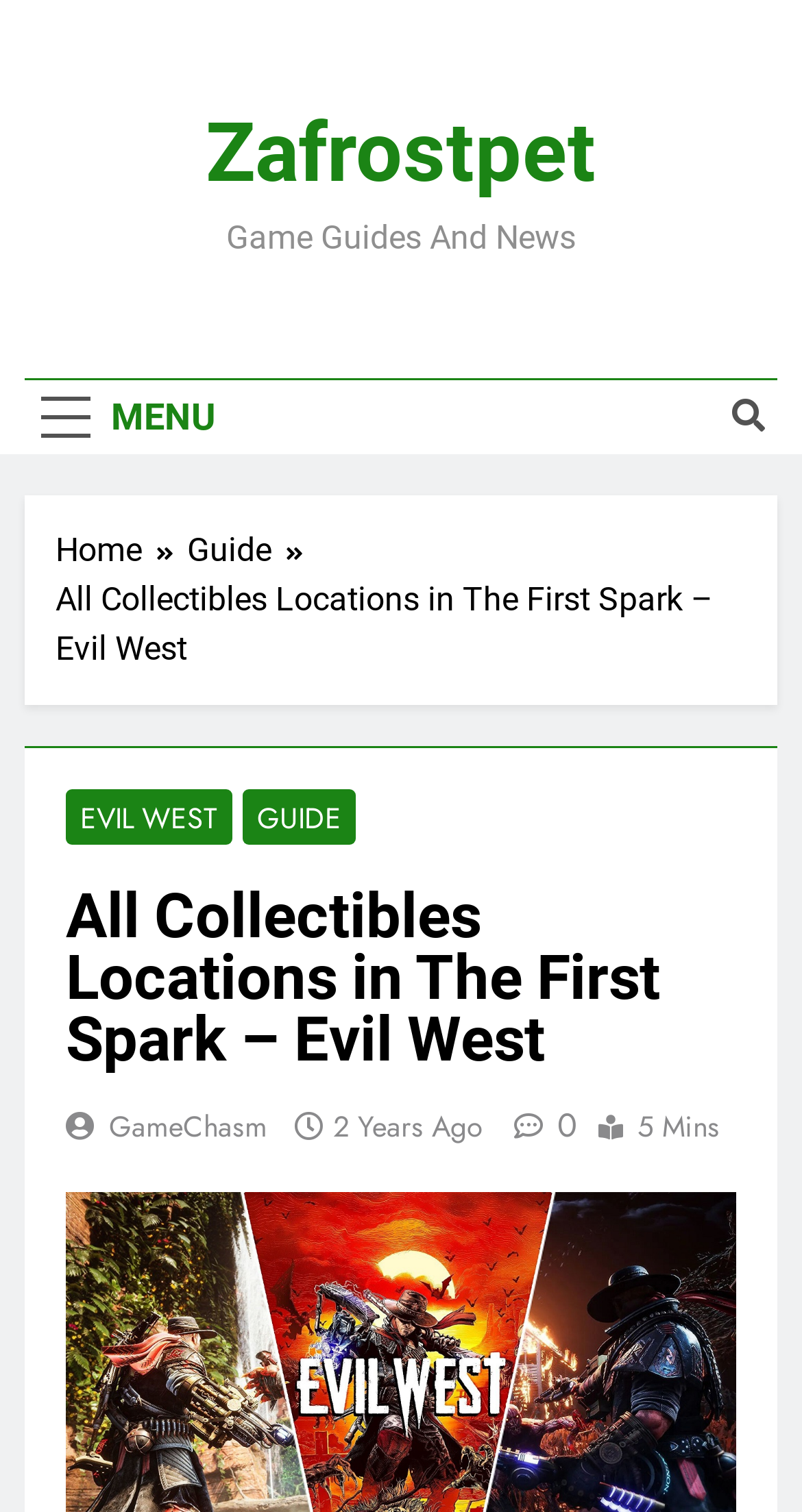Respond with a single word or phrase to the following question:
What is the purpose of this webpage?

Guide